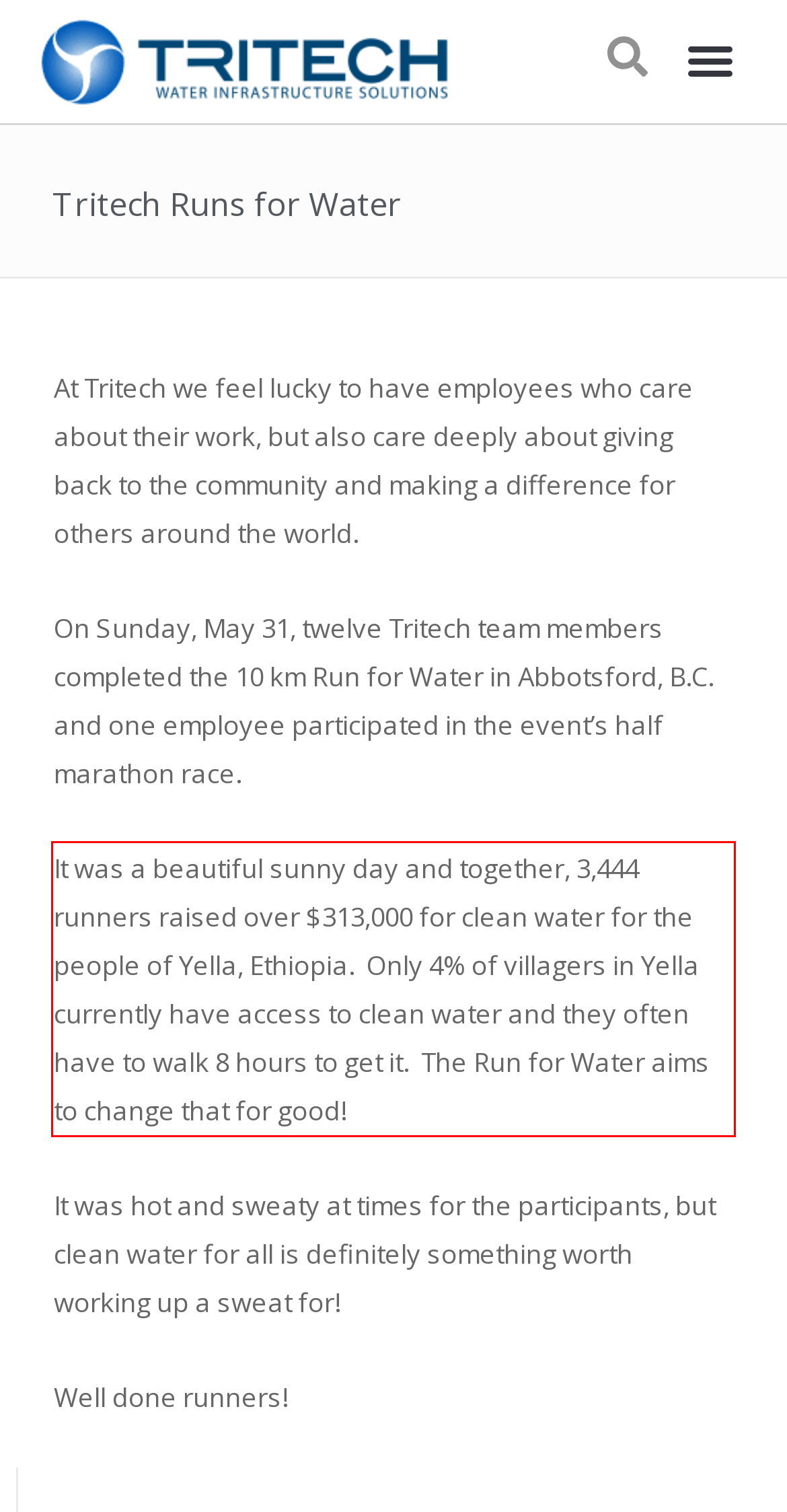Identify the text inside the red bounding box on the provided webpage screenshot by performing OCR.

It was a beautiful sunny day and together, 3,444 runners raised over $313,000 for clean water for the people of Yella, Ethiopia. Only 4% of villagers in Yella currently have access to clean water and they often have to walk 8 hours to get it. The Run for Water aims to change that for good!